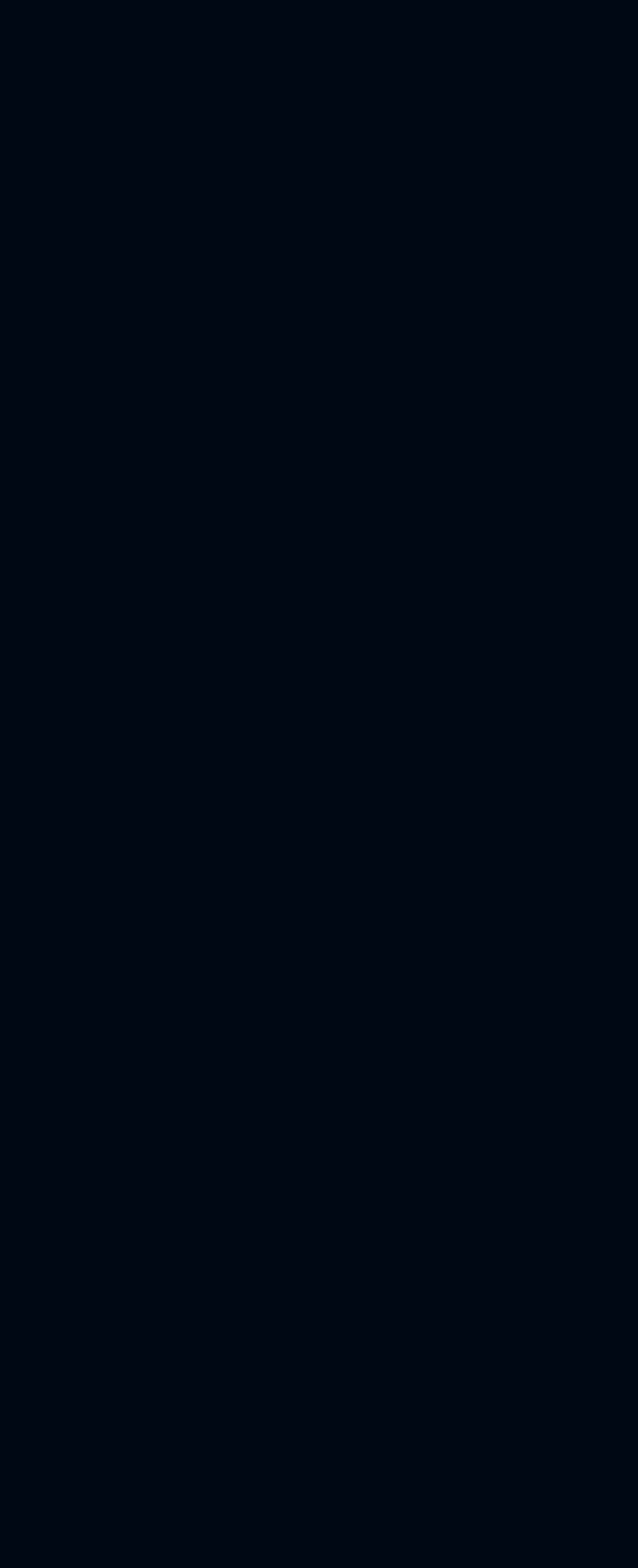Kindly determine the bounding box coordinates for the area that needs to be clicked to execute this instruction: "Browse Finance category".

[0.123, 0.582, 0.338, 0.624]